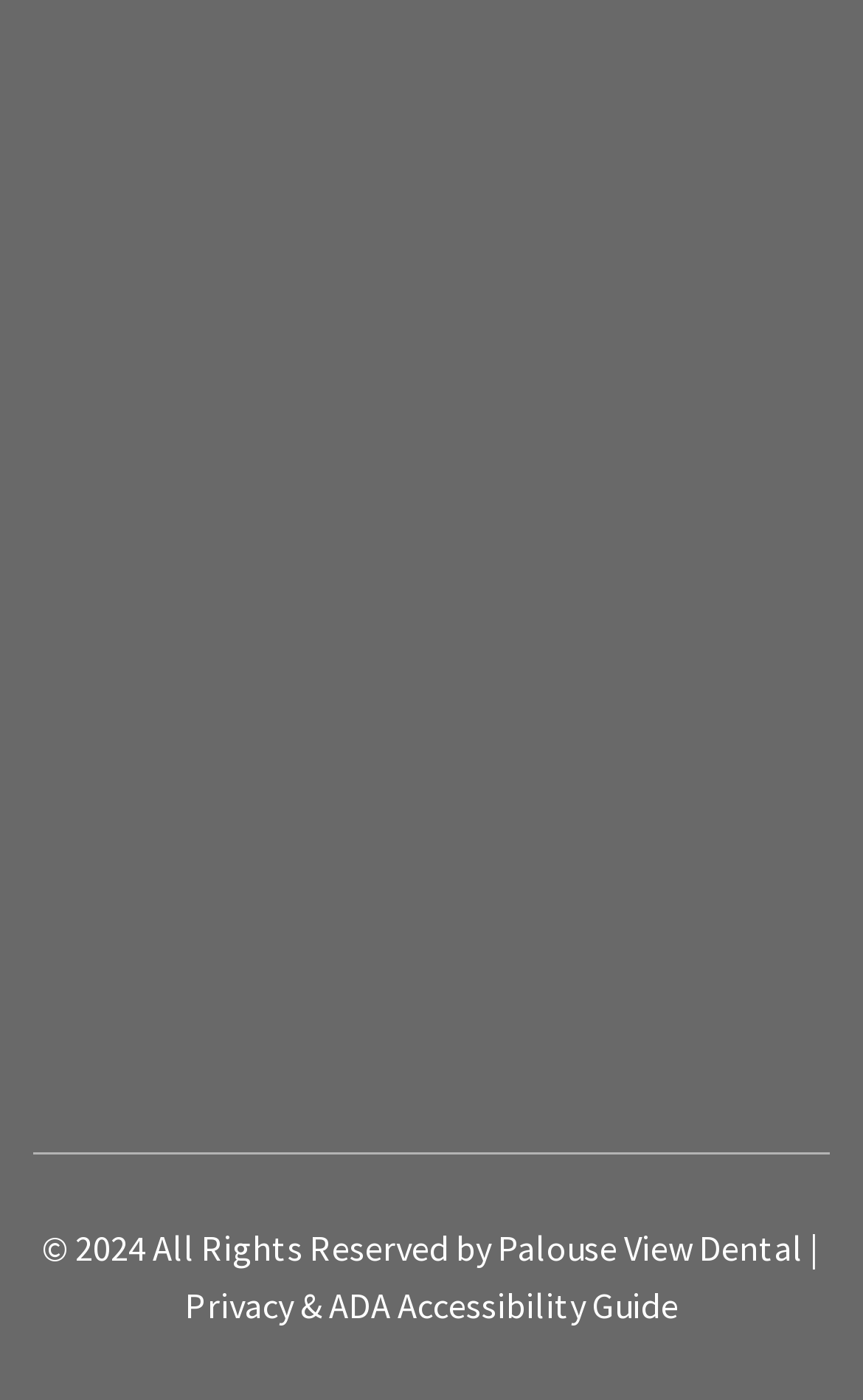How many links are listed under 'NAVIGATION'?
Can you provide an in-depth and detailed response to the question?

Under the heading 'NAVIGATION', I counted 7 link elements that represent different navigation options, including Home, About Us, Patient Testimonials, Contact Us, Patient Registration, Sitemap, and Privacy & ADA Accessibility Guide.